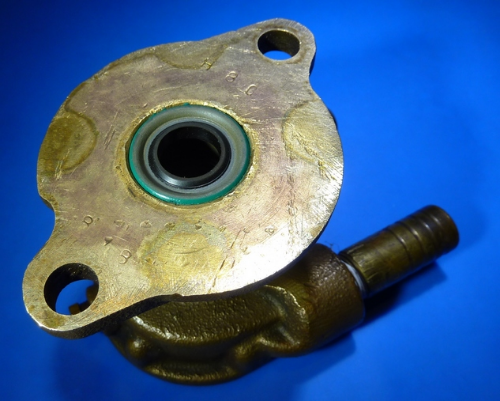Why is proper lubrication necessary?
From the details in the image, provide a complete and detailed answer to the question.

Proper lubrication is necessary for both the inner and outer seals to ensure smooth operation and to protect the seals during installation. This is crucial to prevent any damage to the seals and ensure the overall efficiency of the mechanical assembly.